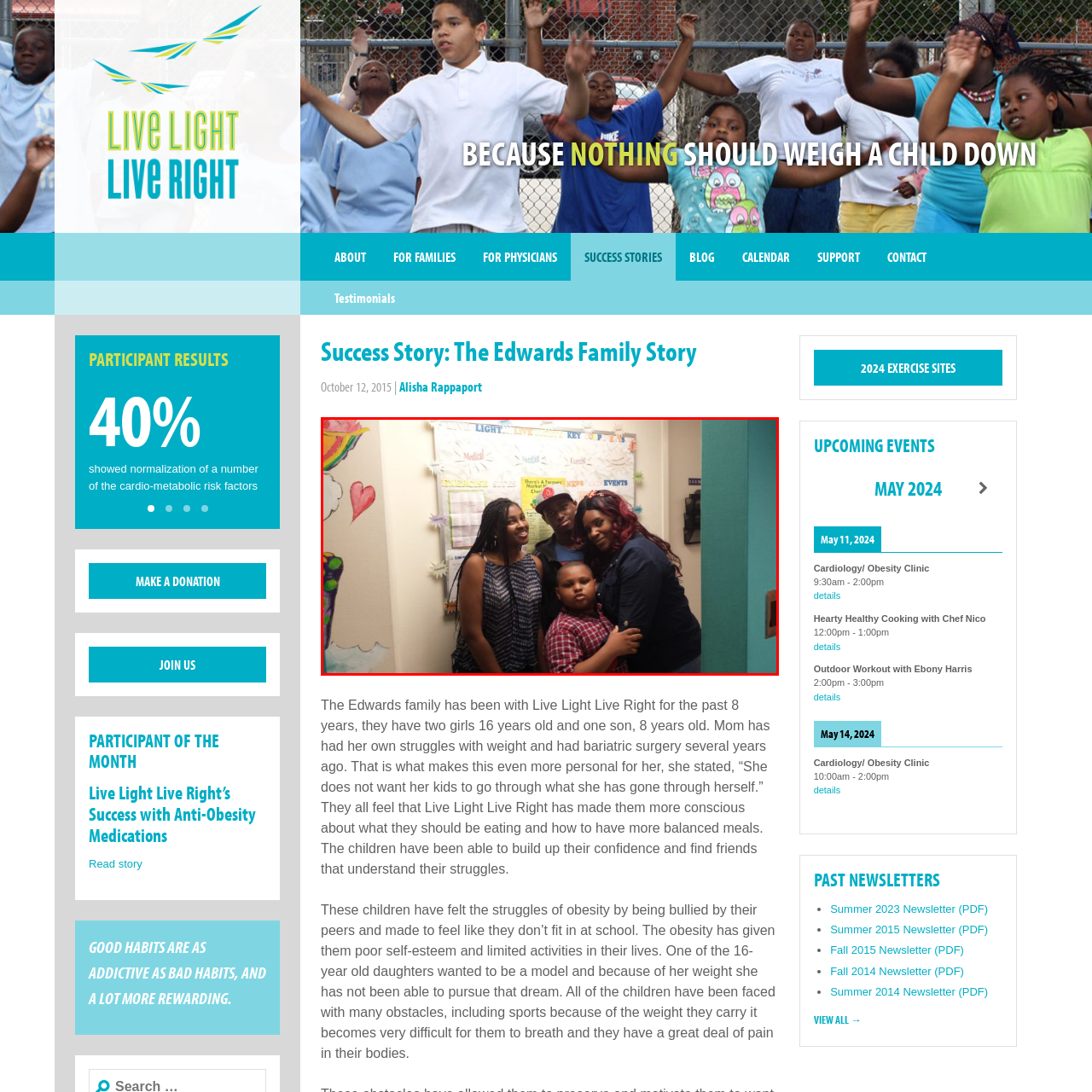Examine the section enclosed by the red box and give a brief answer to the question: Who is standing behind the children in the photo?

The mother